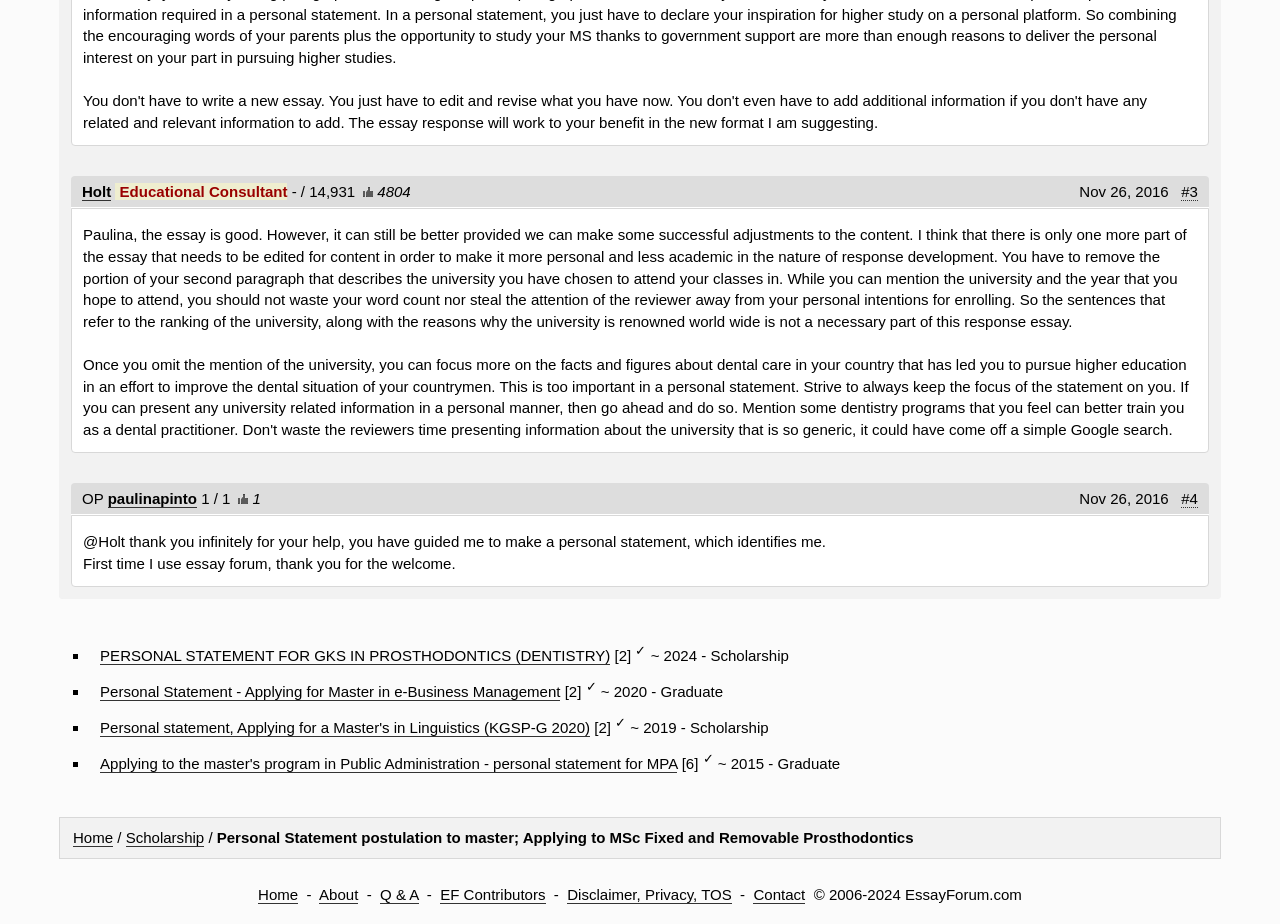Determine the bounding box coordinates of the area to click in order to meet this instruction: "View the postulation to master; Applying to MSc Fixed and Removable Prosthodontics".

[0.048, 0.887, 0.952, 0.927]